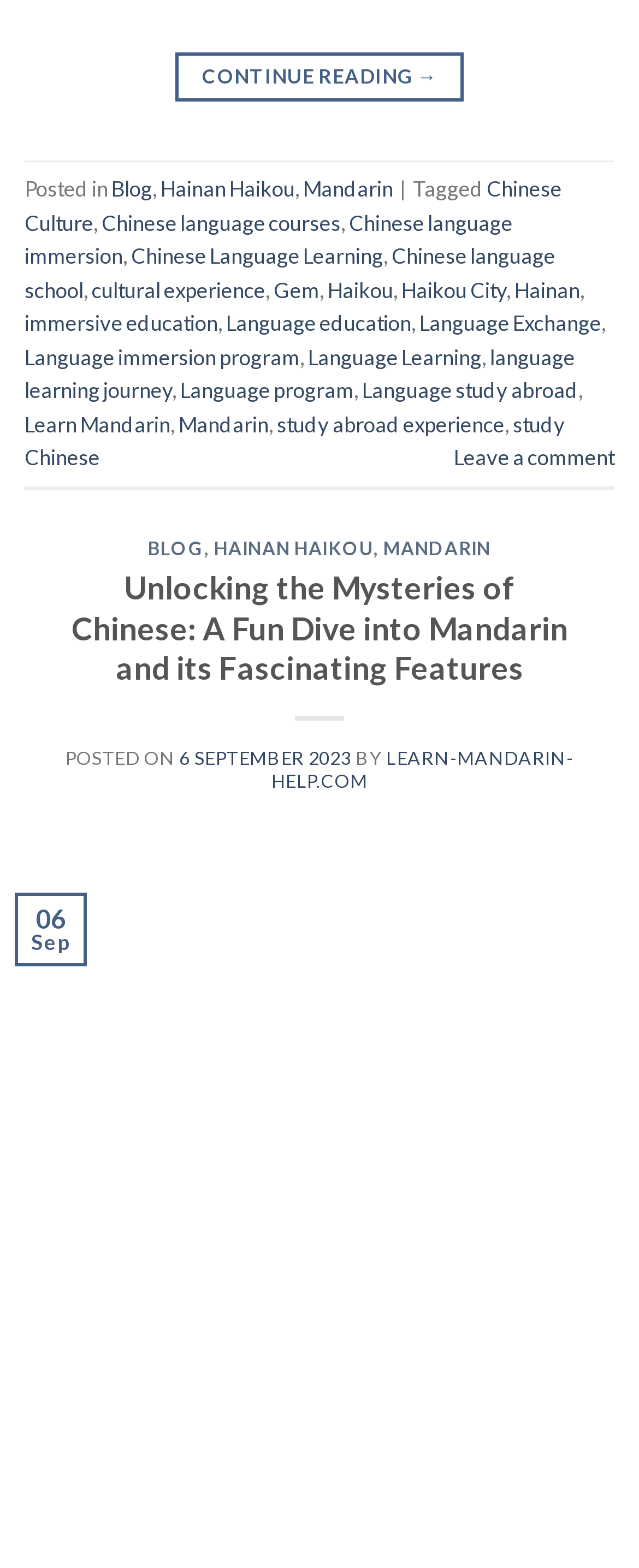Give a short answer using one word or phrase for the question:
What is the category of the blog post?

Blog, Hainan Haikou, Mandarin